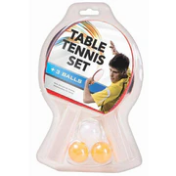Offer an in-depth description of the image shown.

The image showcases a "UBL Table Tennis Set," featuring a packaging design that highlights two orange table tennis balls. The set is designed for enthusiasts looking to enjoy a quick game of table tennis, whether for practice or casual play. The vibrant packaging prominently displays the product name, emphasizing ease of use and fun for players of all skill levels. This compact set is perfect for transporting, making it an excellent choice for gatherings, picnics, or home use. The overall presentation invites customers to engage in an active and enjoyable sport.